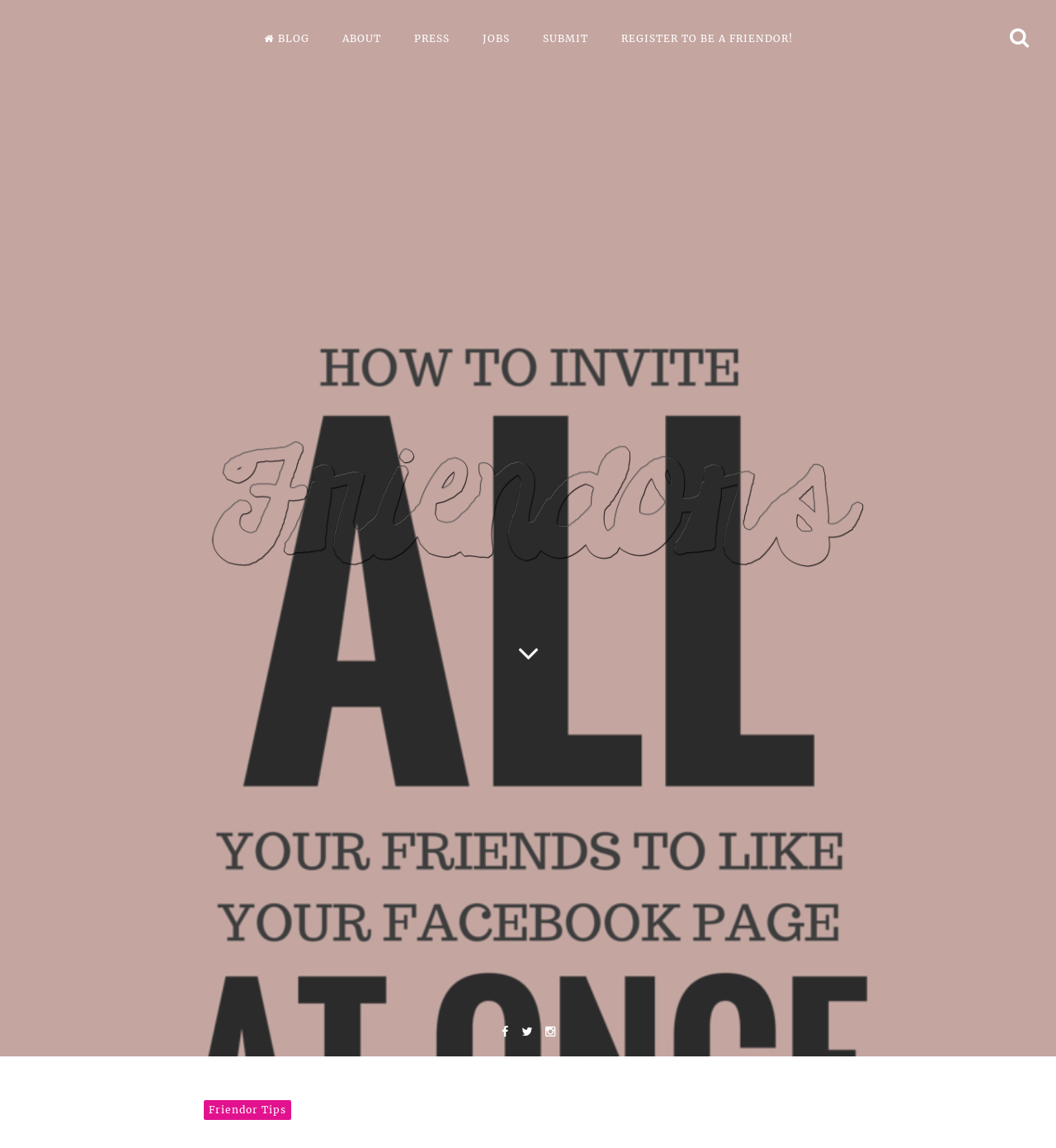Mark the bounding box of the element that matches the following description: "title="Facebook"".

[0.468, 0.892, 0.487, 0.905]